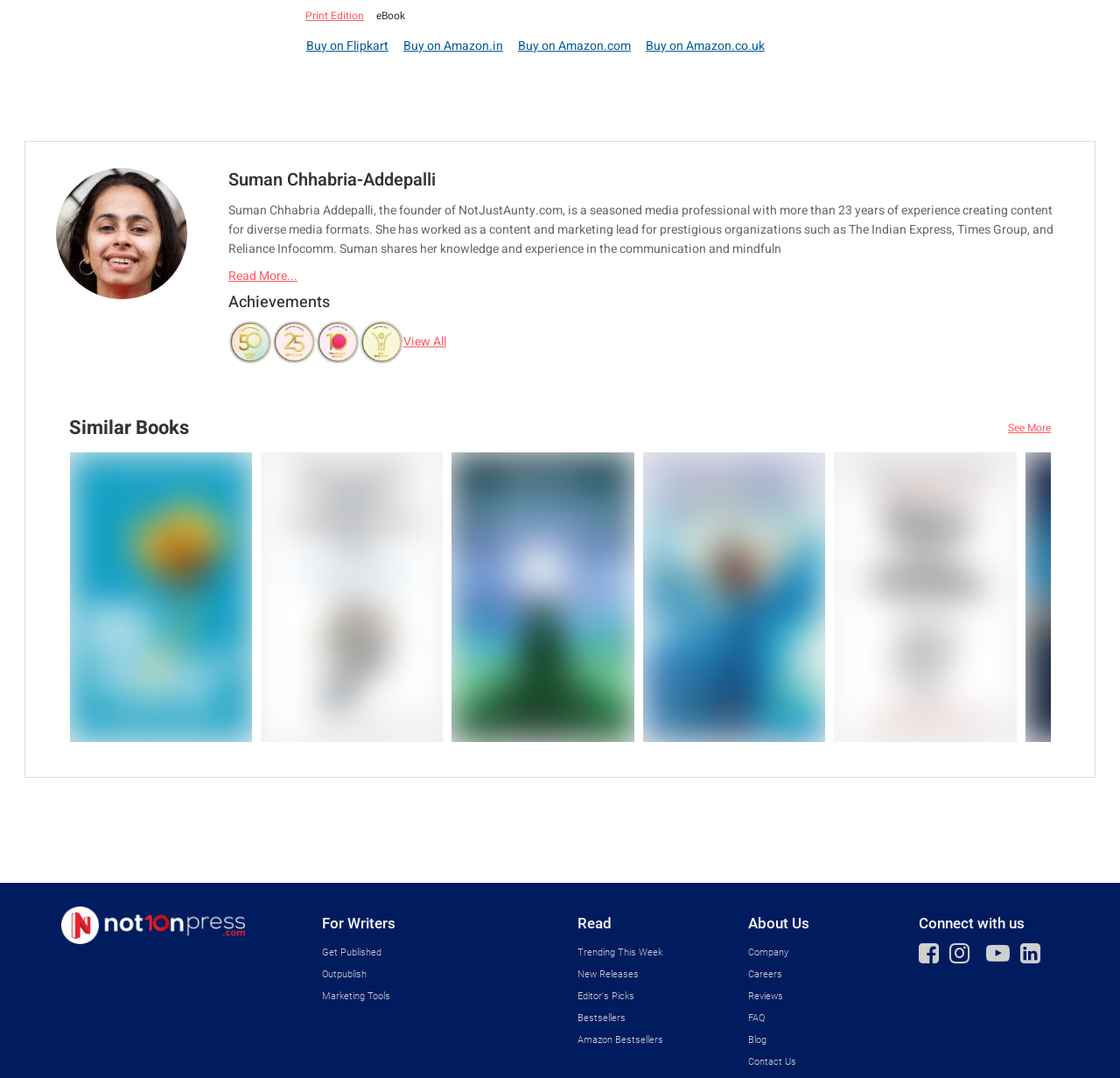Find the bounding box coordinates for the HTML element specified by: "Print Edition".

[0.273, 0.001, 0.334, 0.029]